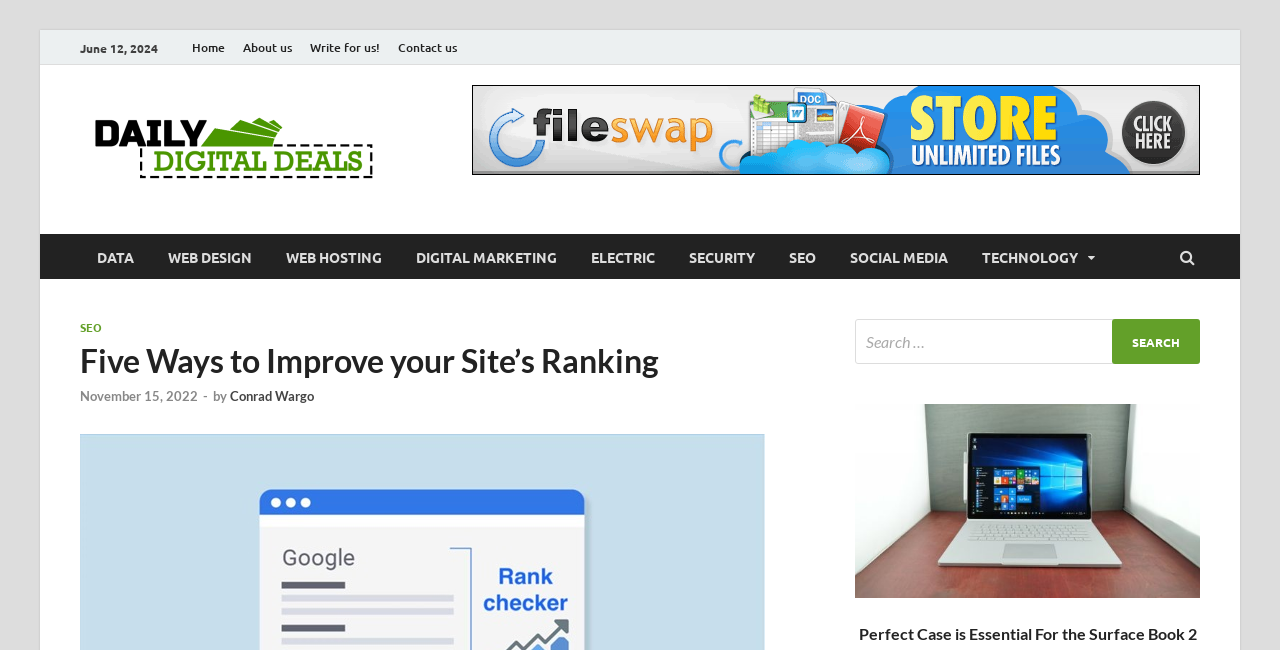Respond with a single word or short phrase to the following question: 
How many main categories are listed in the menu section?

7